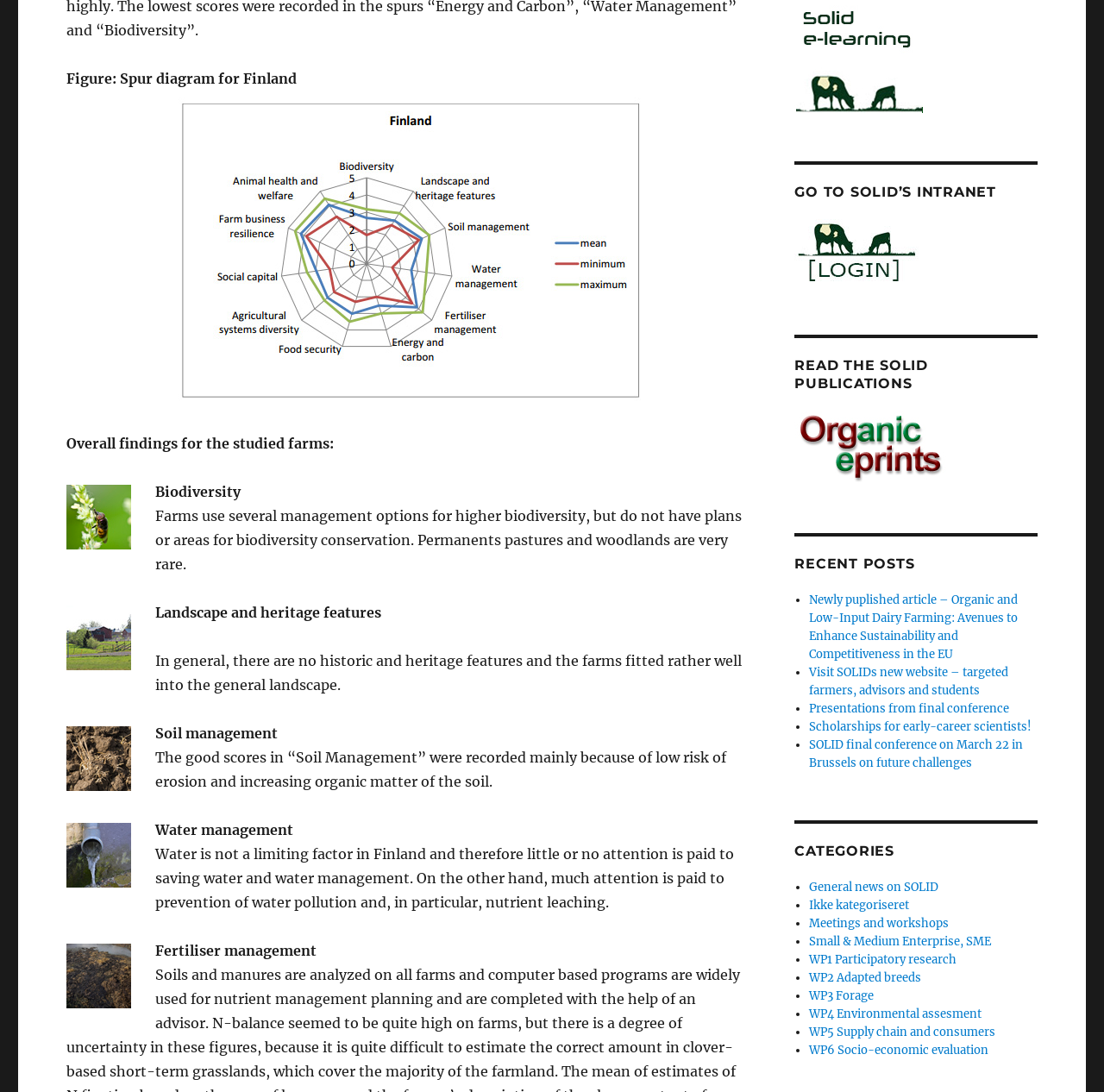Please specify the bounding box coordinates in the format (top-left x, top-left y, bottom-right x, bottom-right y), with values ranging from 0 to 1. Identify the bounding box for the UI component described as follows: WP3 Forage

[0.733, 0.905, 0.791, 0.918]